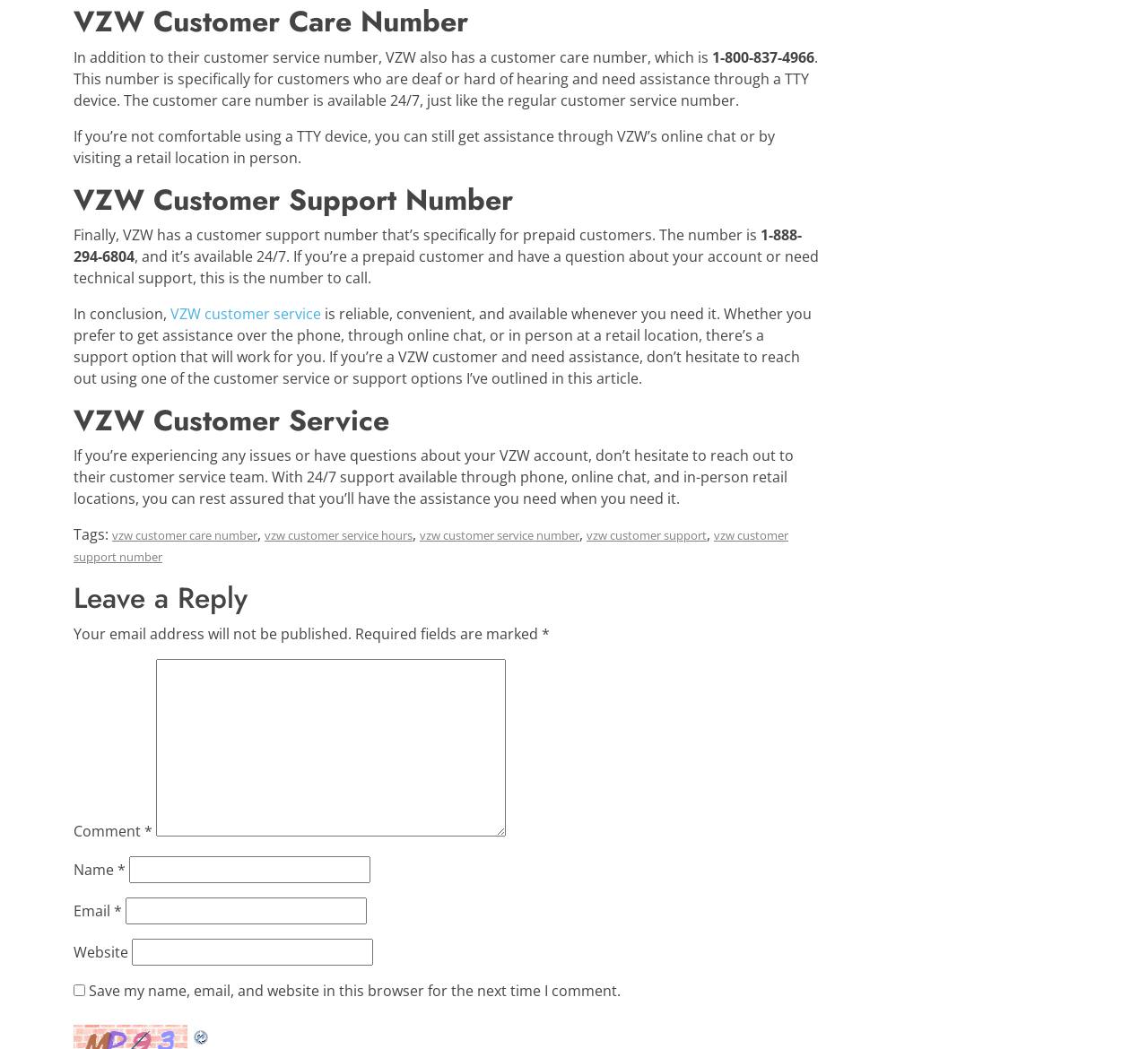Determine the bounding box coordinates of the target area to click to execute the following instruction: "Click the 'vzw customer care number' link."

[0.098, 0.503, 0.224, 0.518]